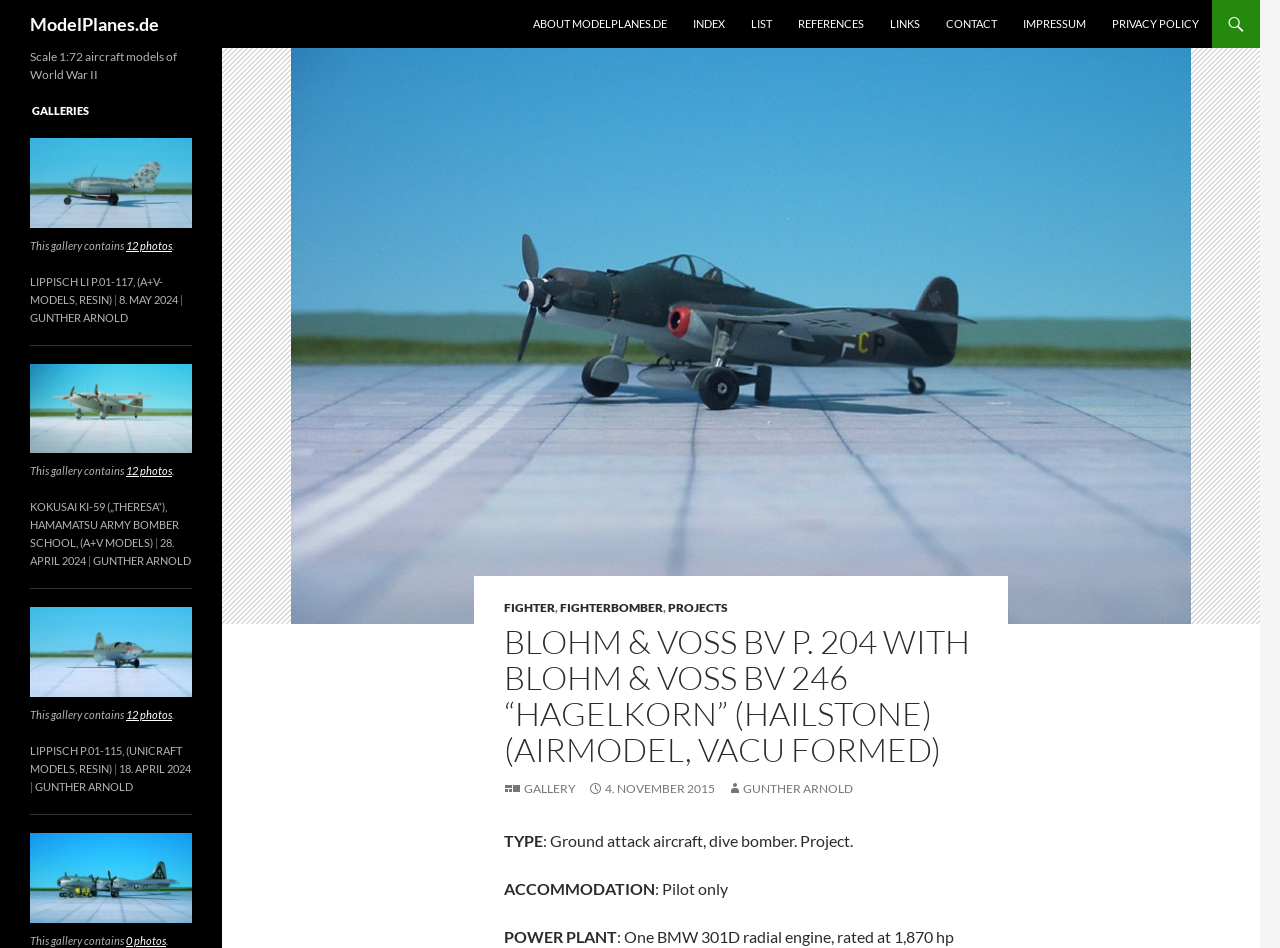Please find the bounding box for the UI component described as follows: "Contact".

[0.73, 0.0, 0.788, 0.051]